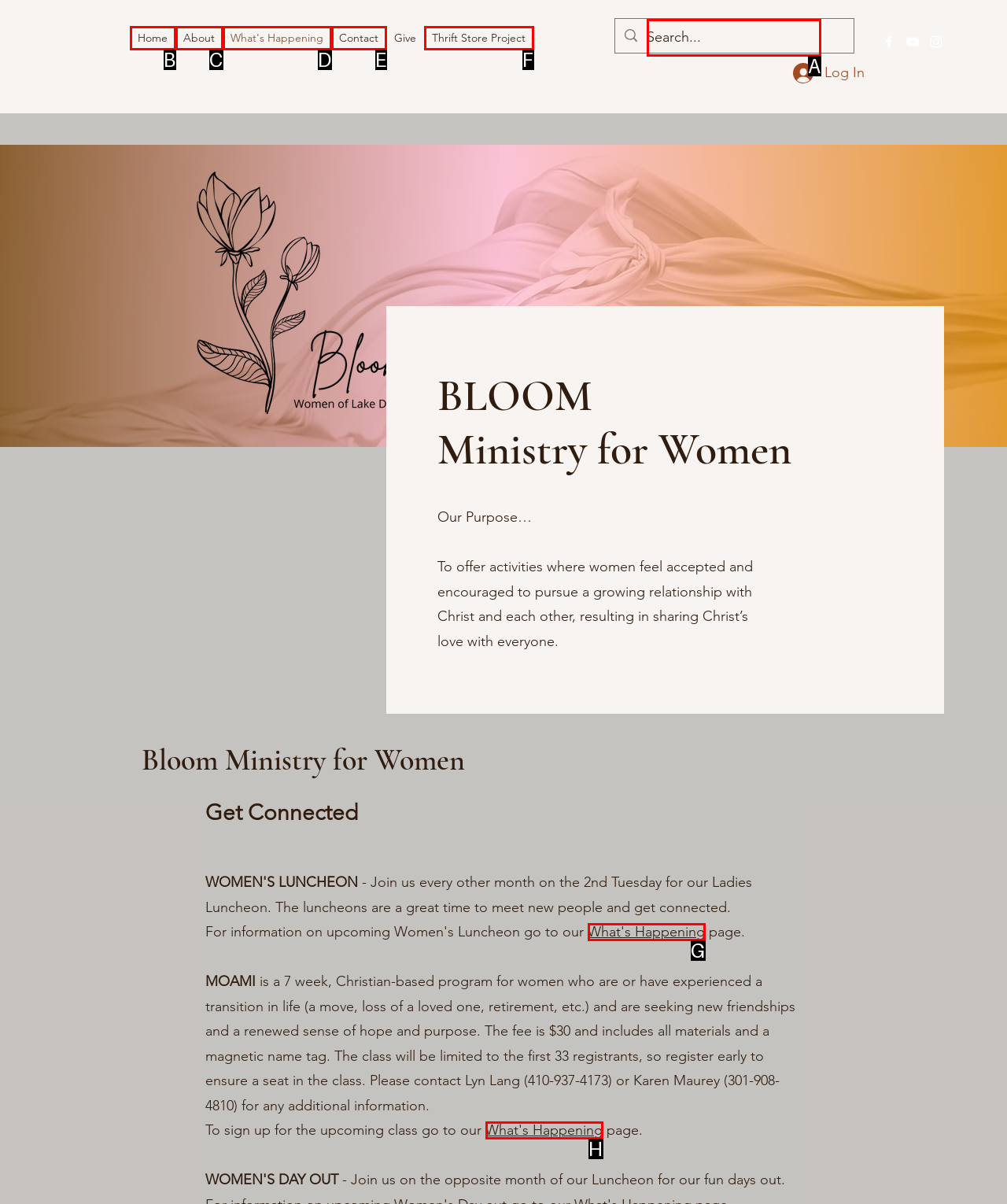Find the HTML element that matches the description: Thrift Store Project. Answer using the letter of the best match from the available choices.

F